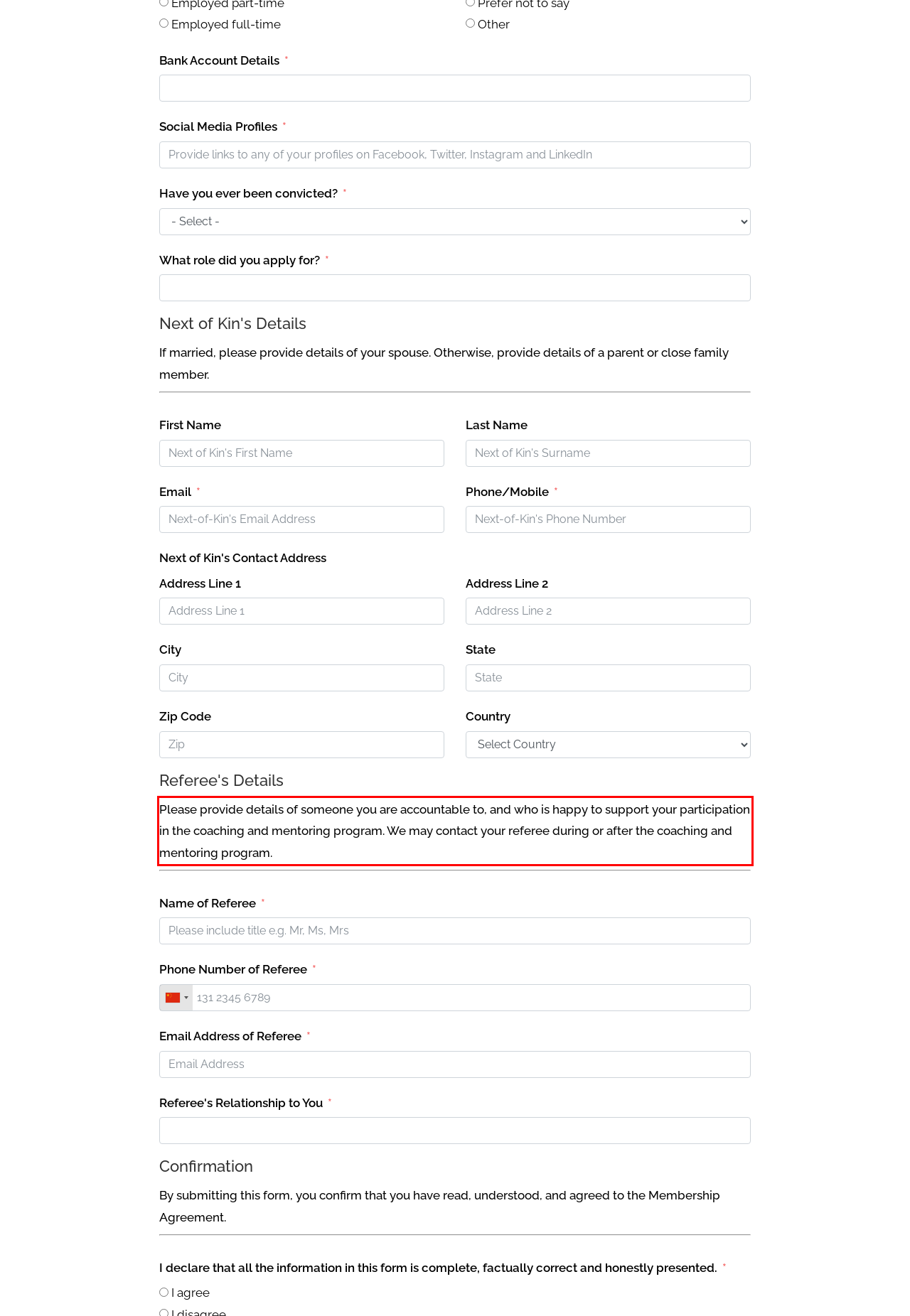You are given a webpage screenshot with a red bounding box around a UI element. Extract and generate the text inside this red bounding box.

Please provide details of someone you are accountable to, and who is happy to support your participation in the coaching and mentoring program. We may contact your referee during or after the coaching and mentoring program.